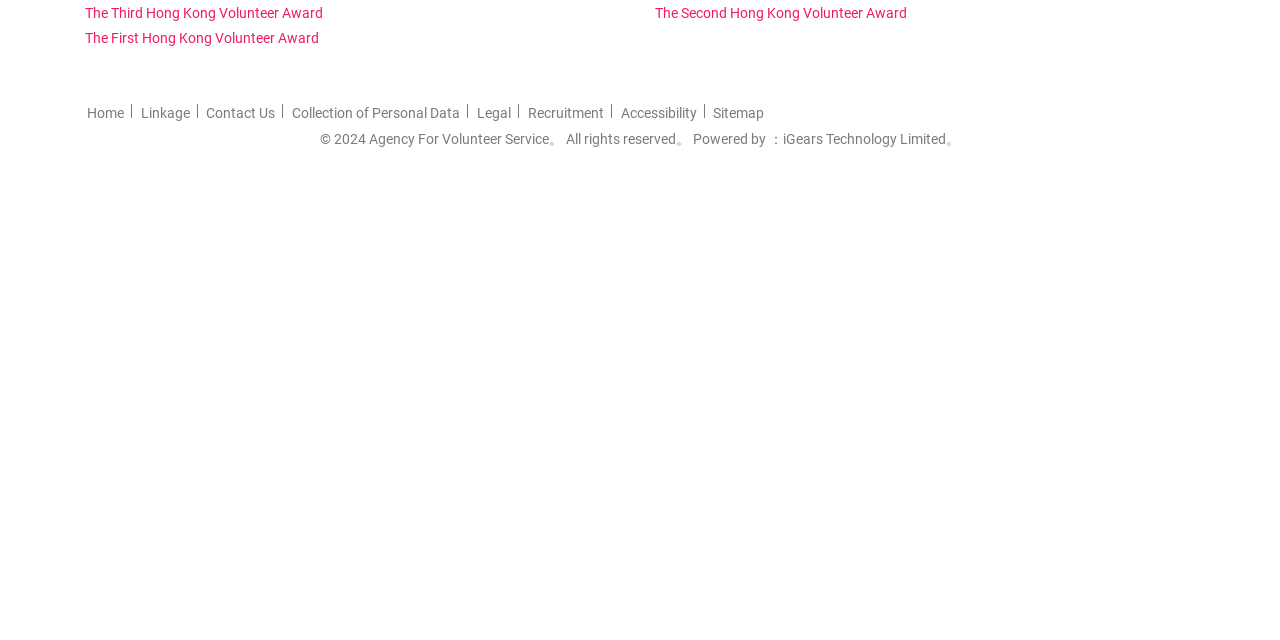Using the description: "Home", identify the bounding box of the corresponding UI element in the screenshot.

[0.068, 0.165, 0.097, 0.19]